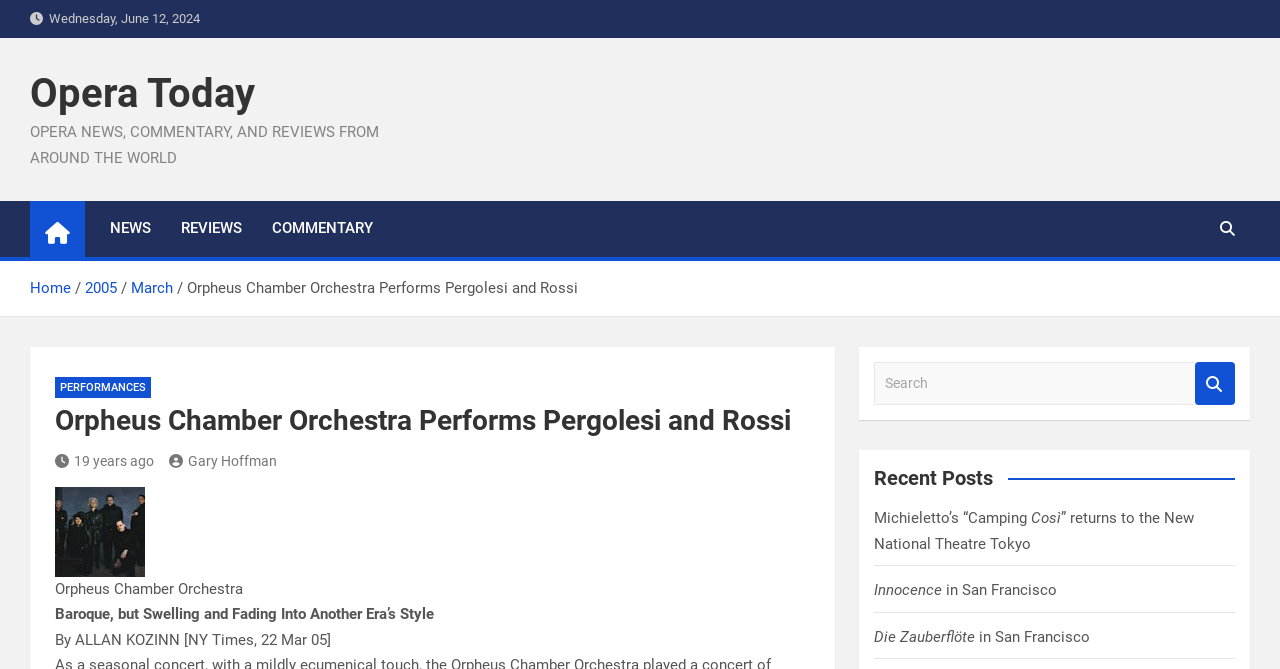Could you highlight the region that needs to be clicked to execute the instruction: "Go to the 'Home' page"?

[0.023, 0.416, 0.055, 0.443]